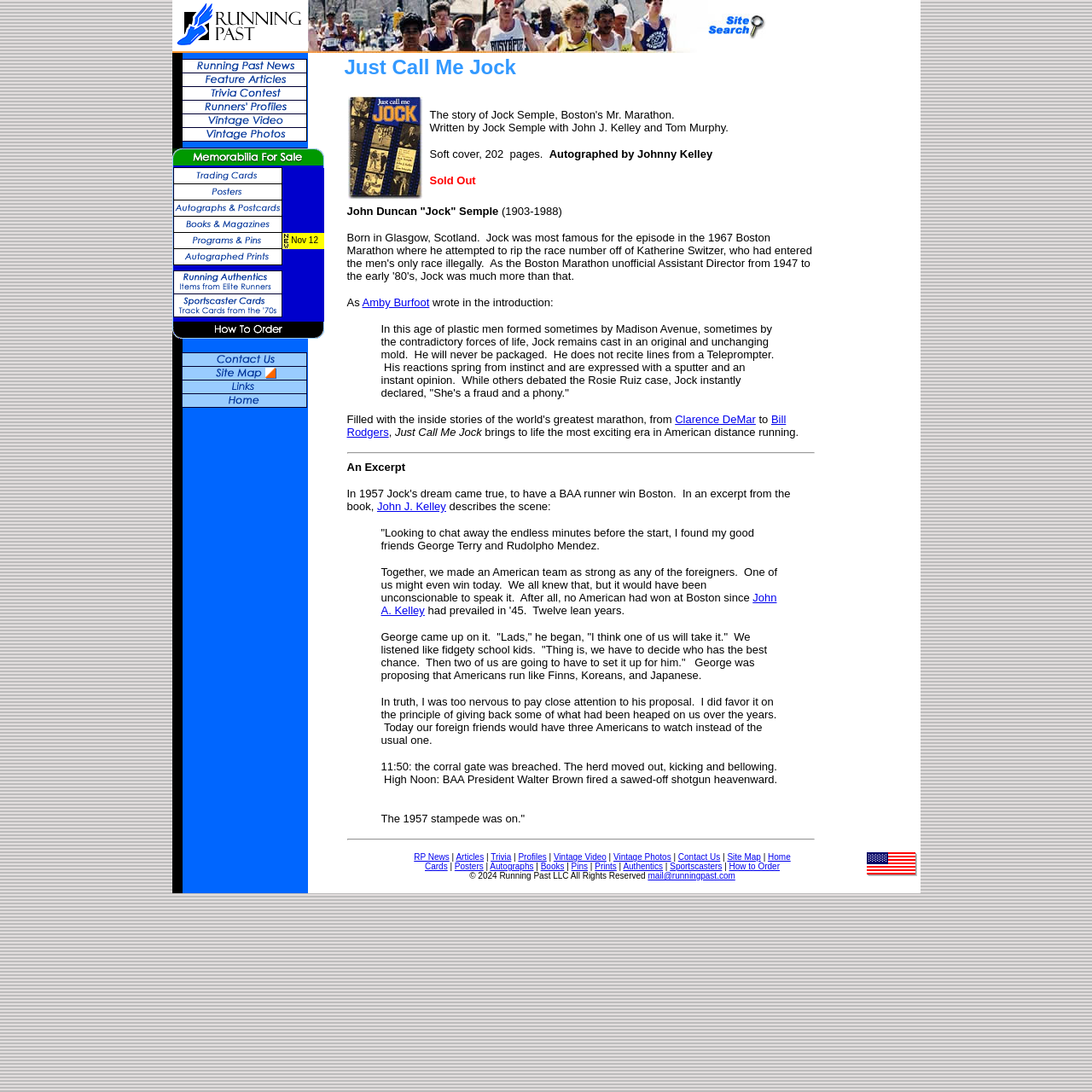Predict the bounding box coordinates of the area that should be clicked to accomplish the following instruction: "Visit Running Authentics". The bounding box coordinates should consist of four float numbers between 0 and 1, i.e., [left, top, right, bottom].

[0.157, 0.248, 0.258, 0.27]